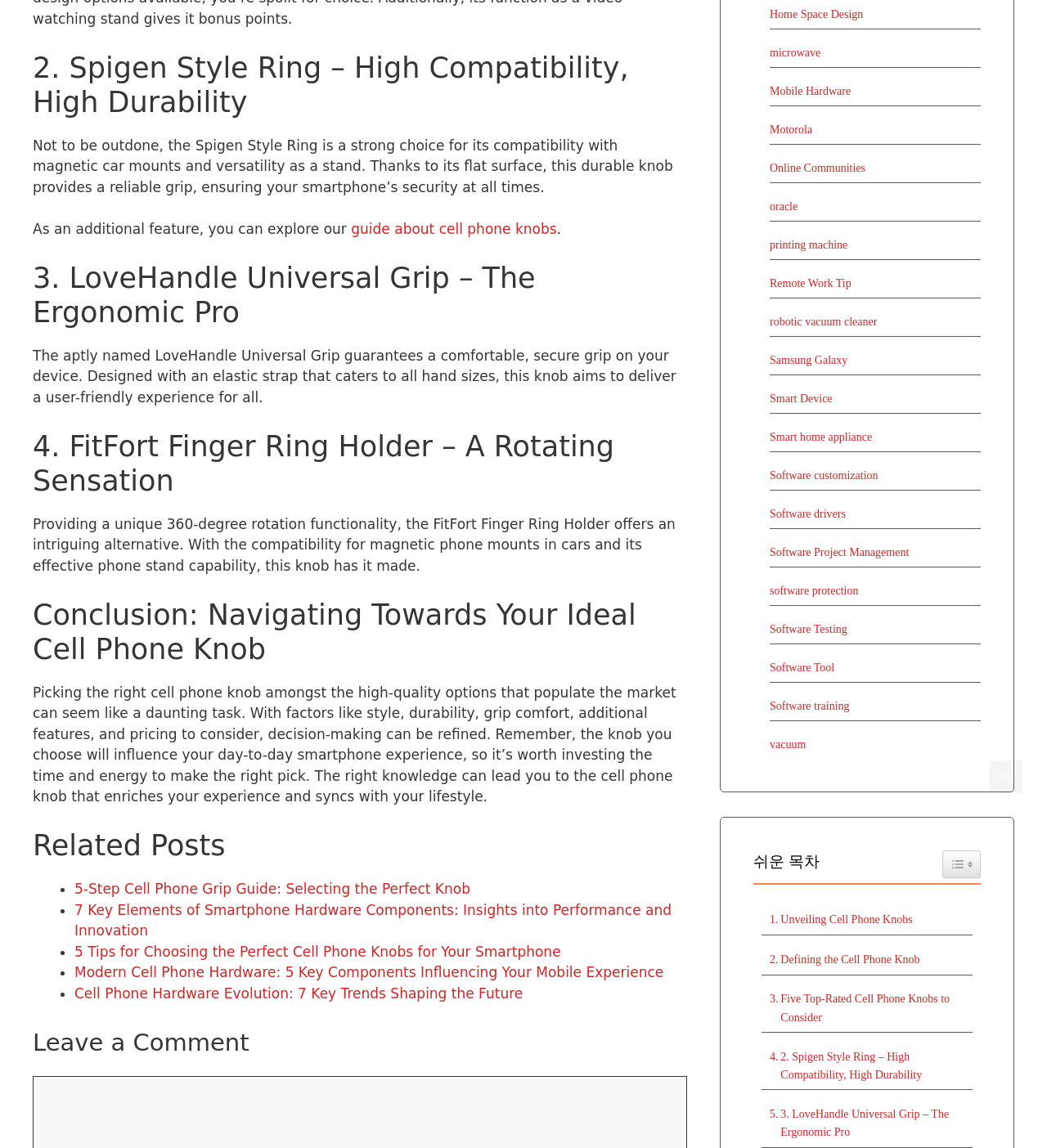Provide the bounding box coordinates of the UI element this sentence describes: "robotic vacuum cleaner".

[0.735, 0.275, 0.838, 0.285]